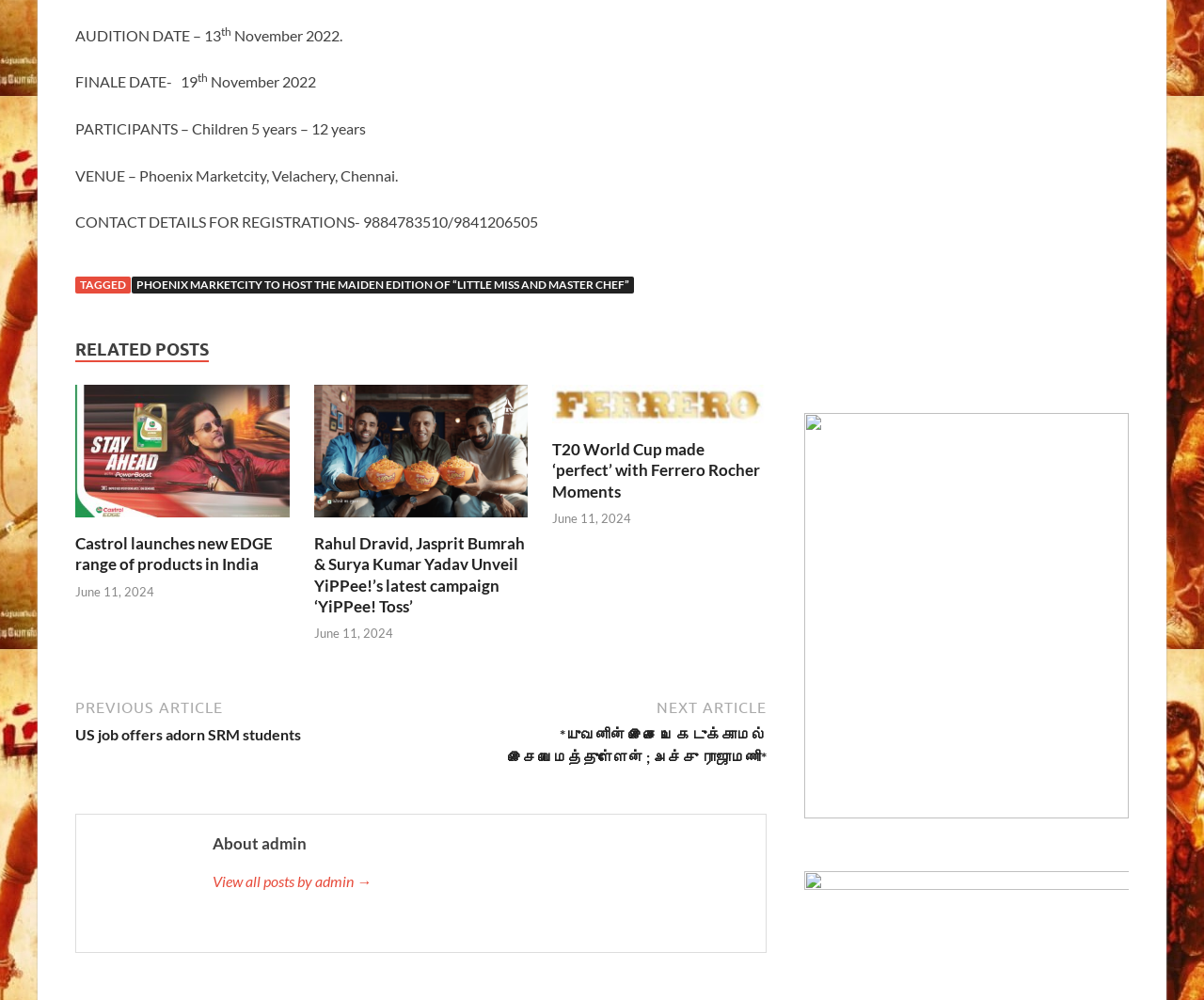Please identify the bounding box coordinates of the clickable element to fulfill the following instruction: "View the post about Castrol launching new EDGE range of products in India". The coordinates should be four float numbers between 0 and 1, i.e., [left, top, right, bottom].

[0.062, 0.513, 0.241, 0.531]